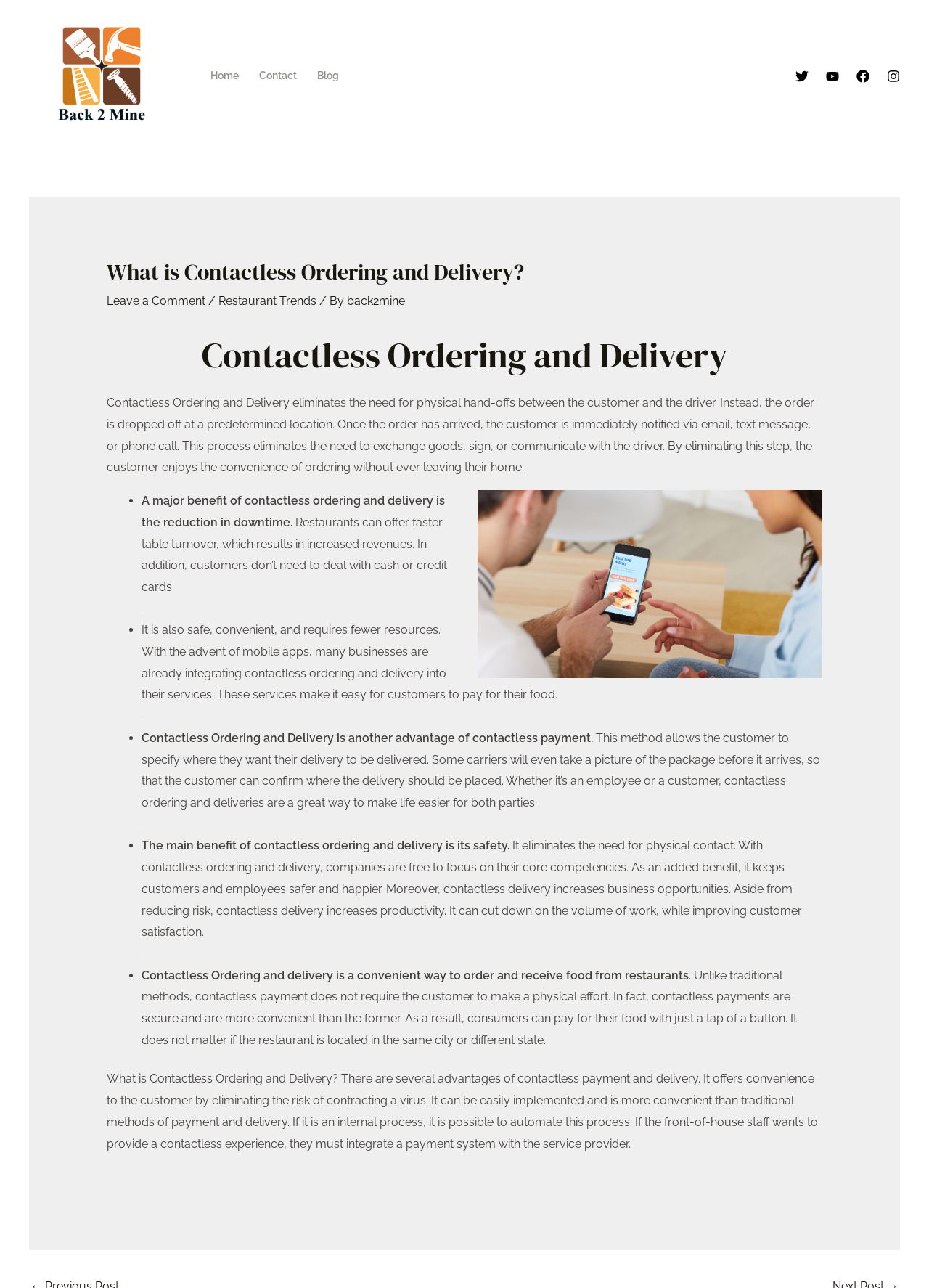Indicate the bounding box coordinates of the element that needs to be clicked to satisfy the following instruction: "Visit the 'Blog' page". The coordinates should be four float numbers between 0 and 1, i.e., [left, top, right, bottom].

[0.33, 0.039, 0.376, 0.078]